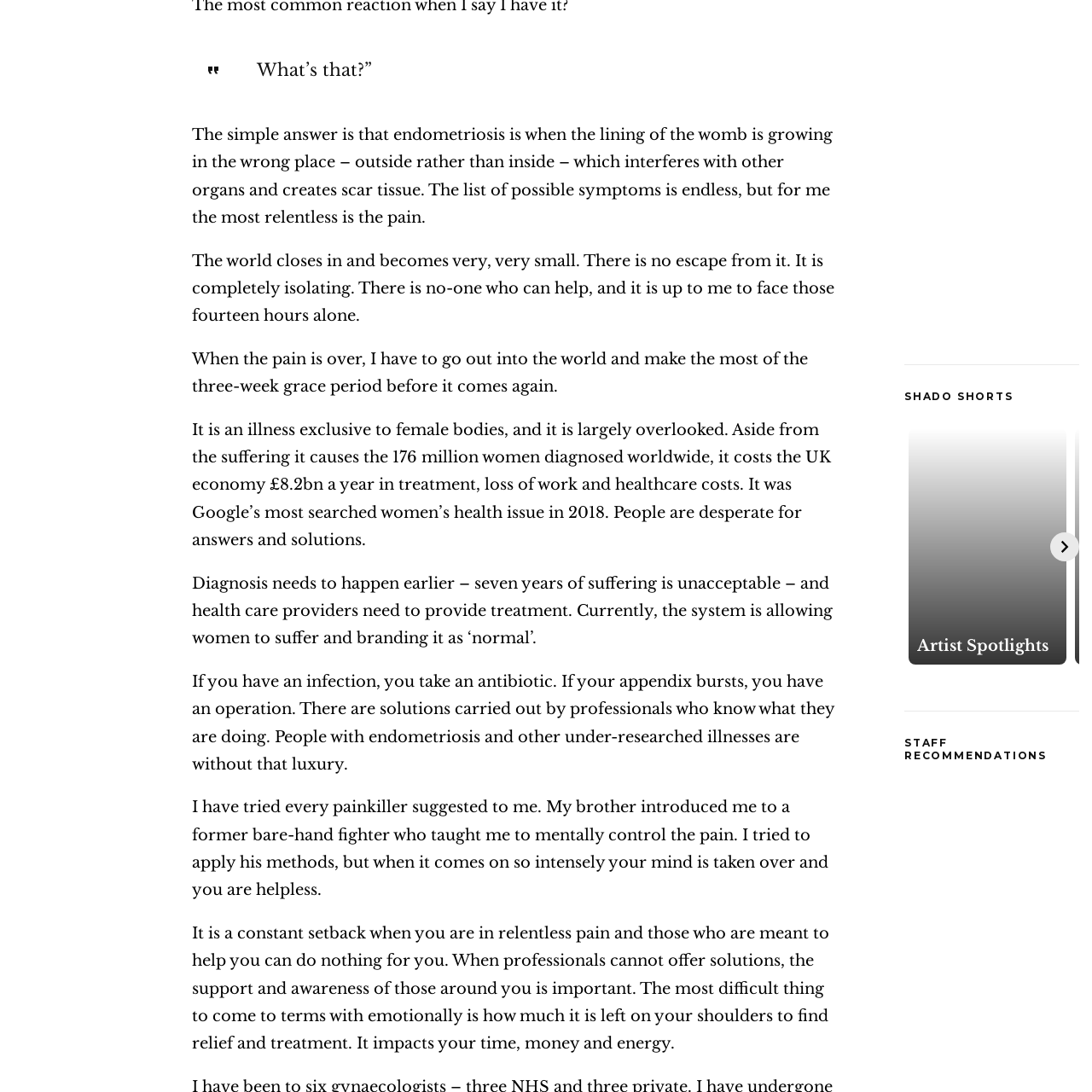Pay close attention to the image within the red perimeter and provide a detailed answer to the question that follows, using the image as your primary source: 
What is being highlighted in this section?

According to the caption, this section may highlight various artists, their works, and the inspiring narratives behind their creations, suggesting that the focus is on showcasing the artistic community.